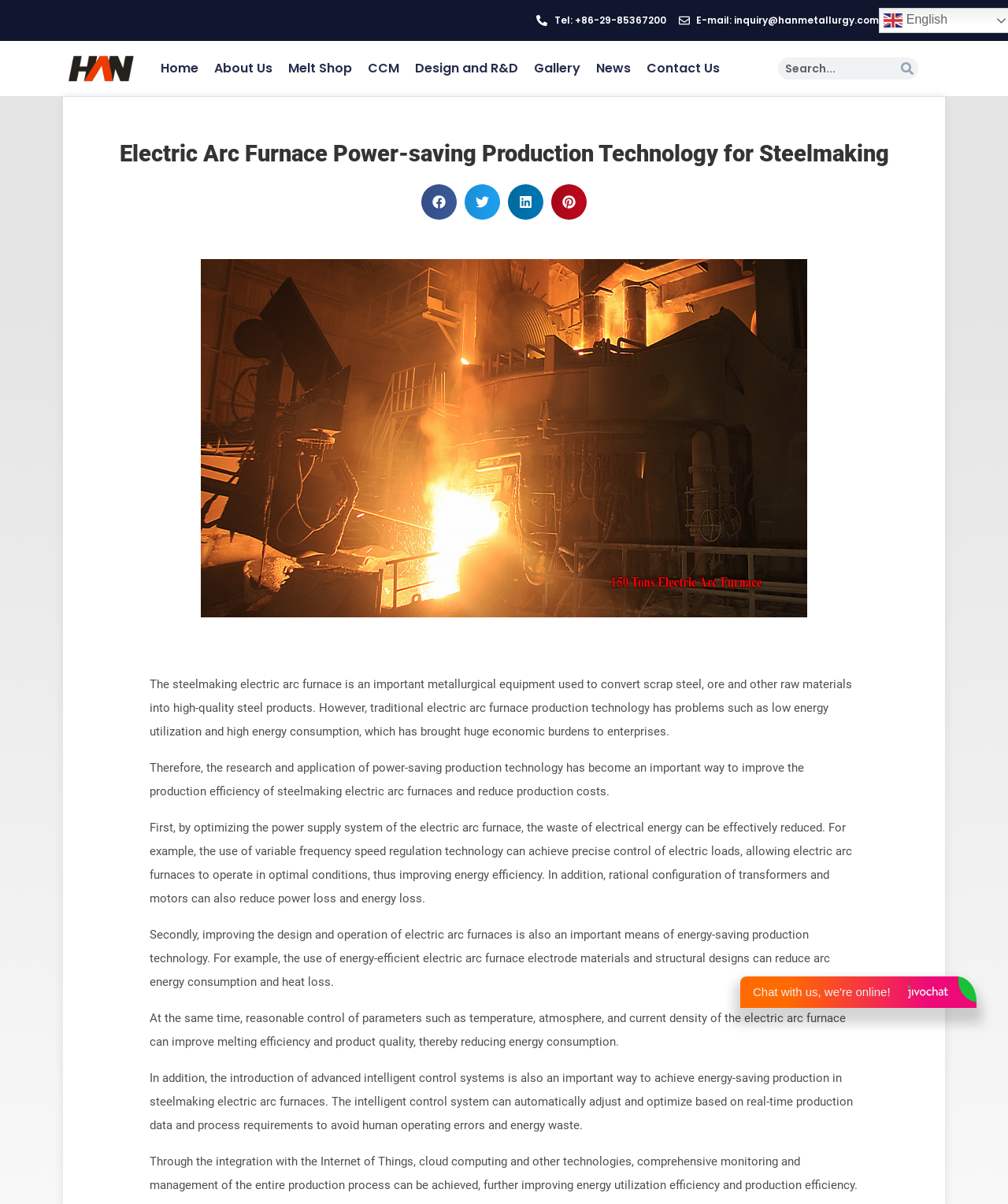Please determine the bounding box coordinates for the element with the description: "parent_node: Search name="s" placeholder="Search..."".

[0.772, 0.048, 0.889, 0.066]